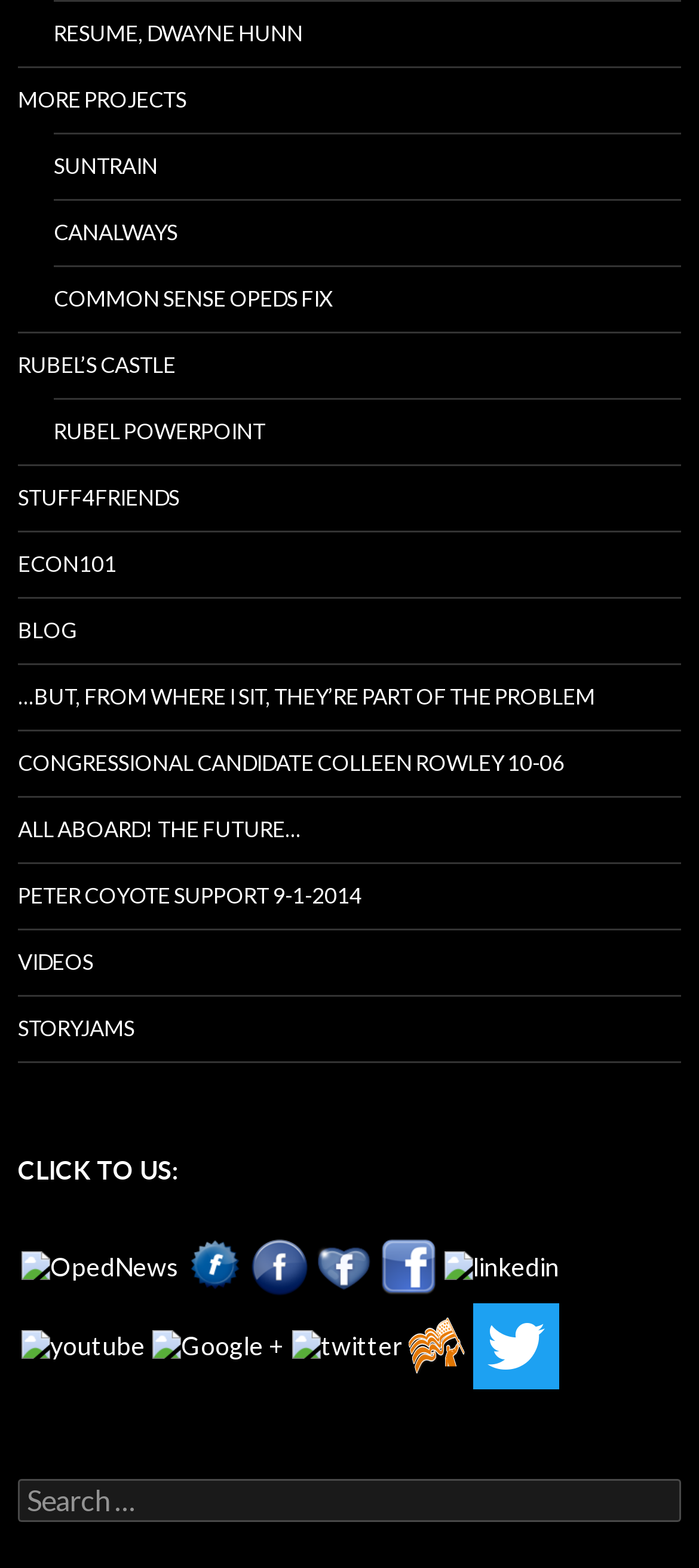Find and indicate the bounding box coordinates of the region you should select to follow the given instruction: "Check out 'RUBEL’S CASTLE'".

[0.026, 0.213, 0.974, 0.254]